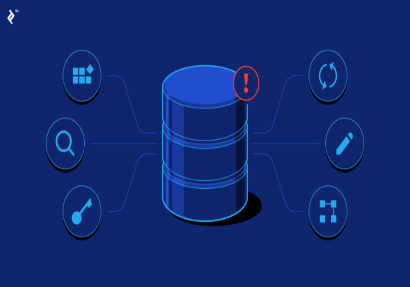Provide a thorough description of the contents of the image.

The image visually represents a central database icon, depicted as a blue cylindrical structure, surrounded by various icons that symbolize key database functionalities. On the top of the cylinder, a red exclamation mark alerts viewers to a potential issue or important status related to the database. The surrounding icons include a magnifying glass for search functionalities, a key for security and access control, a circular arrow indicating data refresh or synchronization, a pencil representing editing capabilities, and a grid pattern suggesting data organization or management. The design, set against a deep blue background, conveys the critical role of databases in managing information efficiently, highlighting their importance in today's digital landscape.